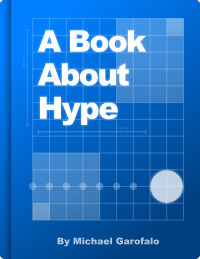What is the author's name?
Give a single word or phrase answer based on the content of the image.

Michael Garofalo